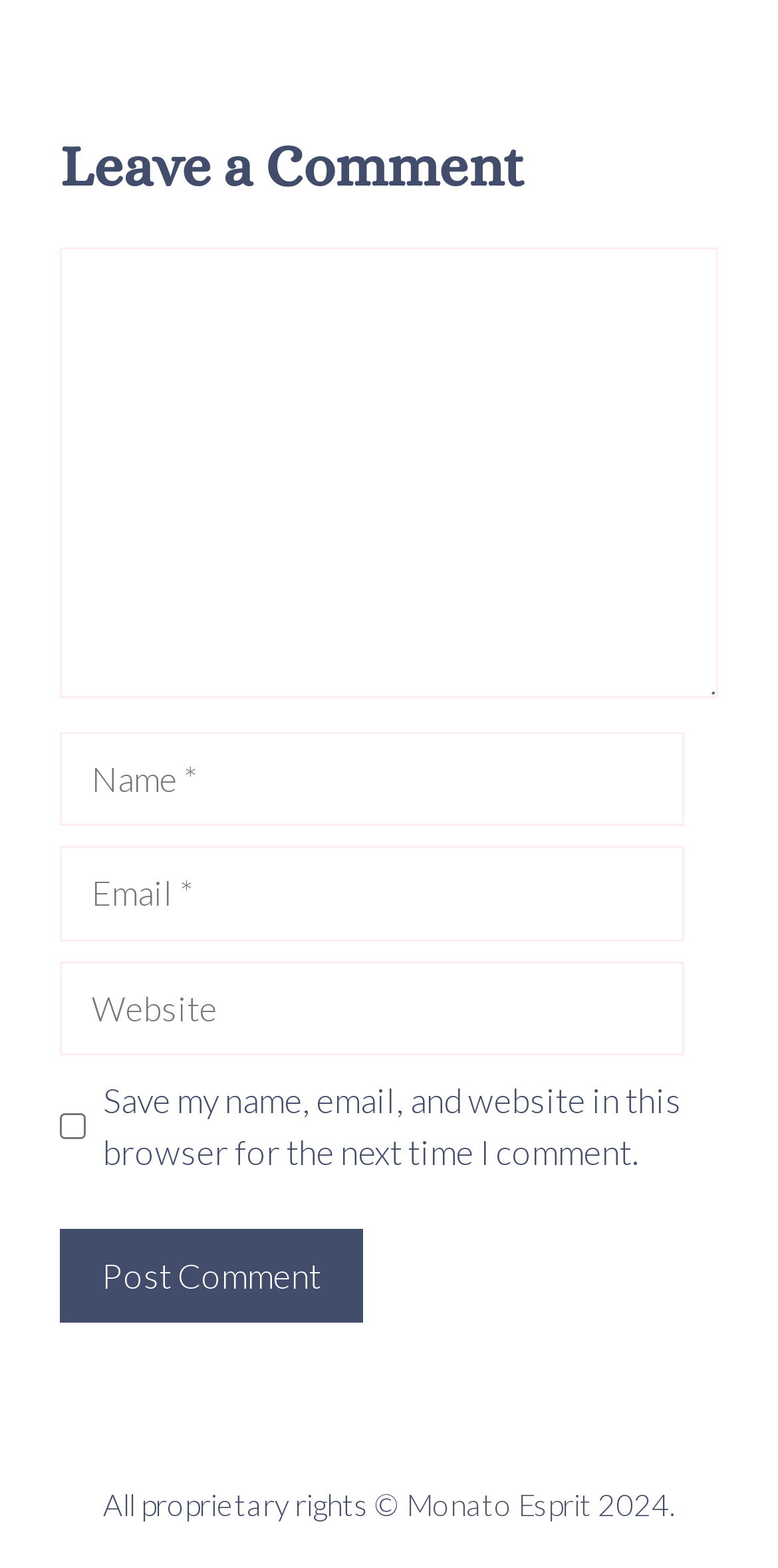Locate the bounding box coordinates of the element to click to perform the following action: 'Leave a comment'. The coordinates should be given as four float values between 0 and 1, in the form of [left, top, right, bottom].

[0.077, 0.086, 0.923, 0.133]